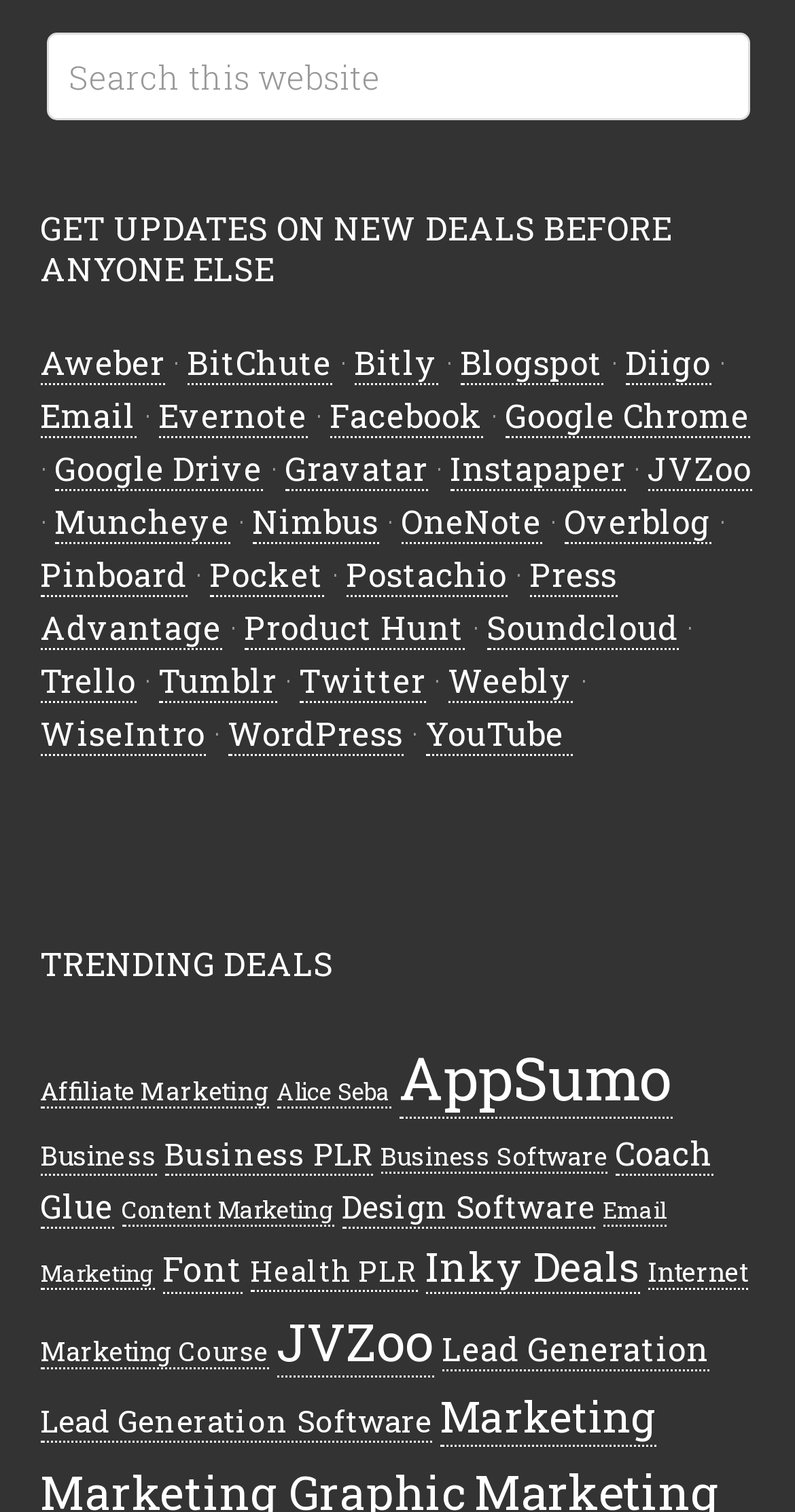Please provide a short answer using a single word or phrase for the question:
How many trending deals are listed on this webpage?

20